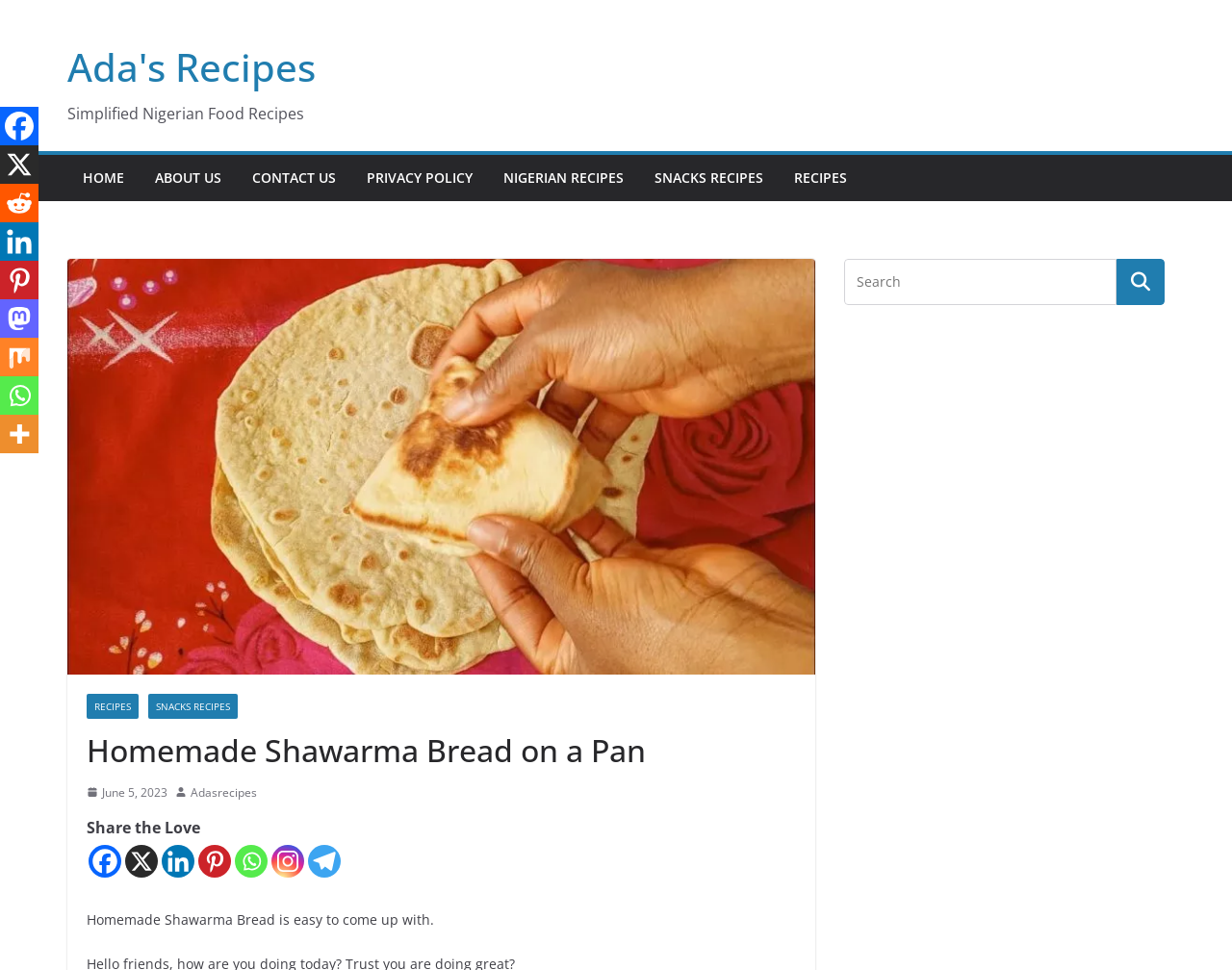Reply to the question with a single word or phrase:
What is the date of the recipe post?

June 5, 2023